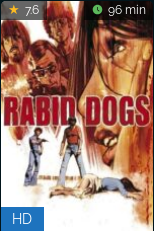Please respond to the question with a concise word or phrase:
Is the movie available in high definition?

Yes